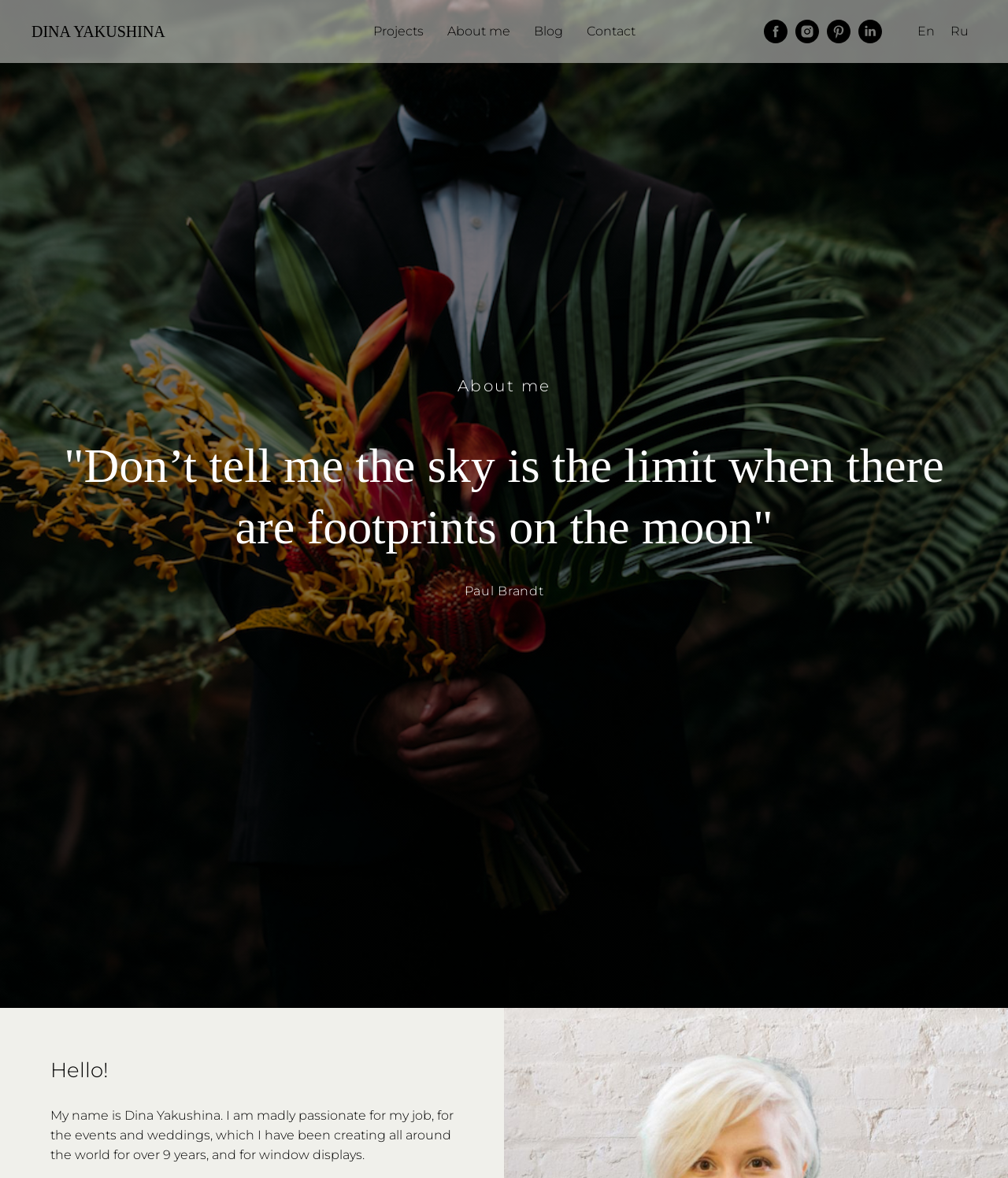Identify the bounding box coordinates for the UI element described by the following text: "Dina Yakushina". Provide the coordinates as four float numbers between 0 and 1, in the format [left, top, right, bottom].

[0.031, 0.019, 0.187, 0.034]